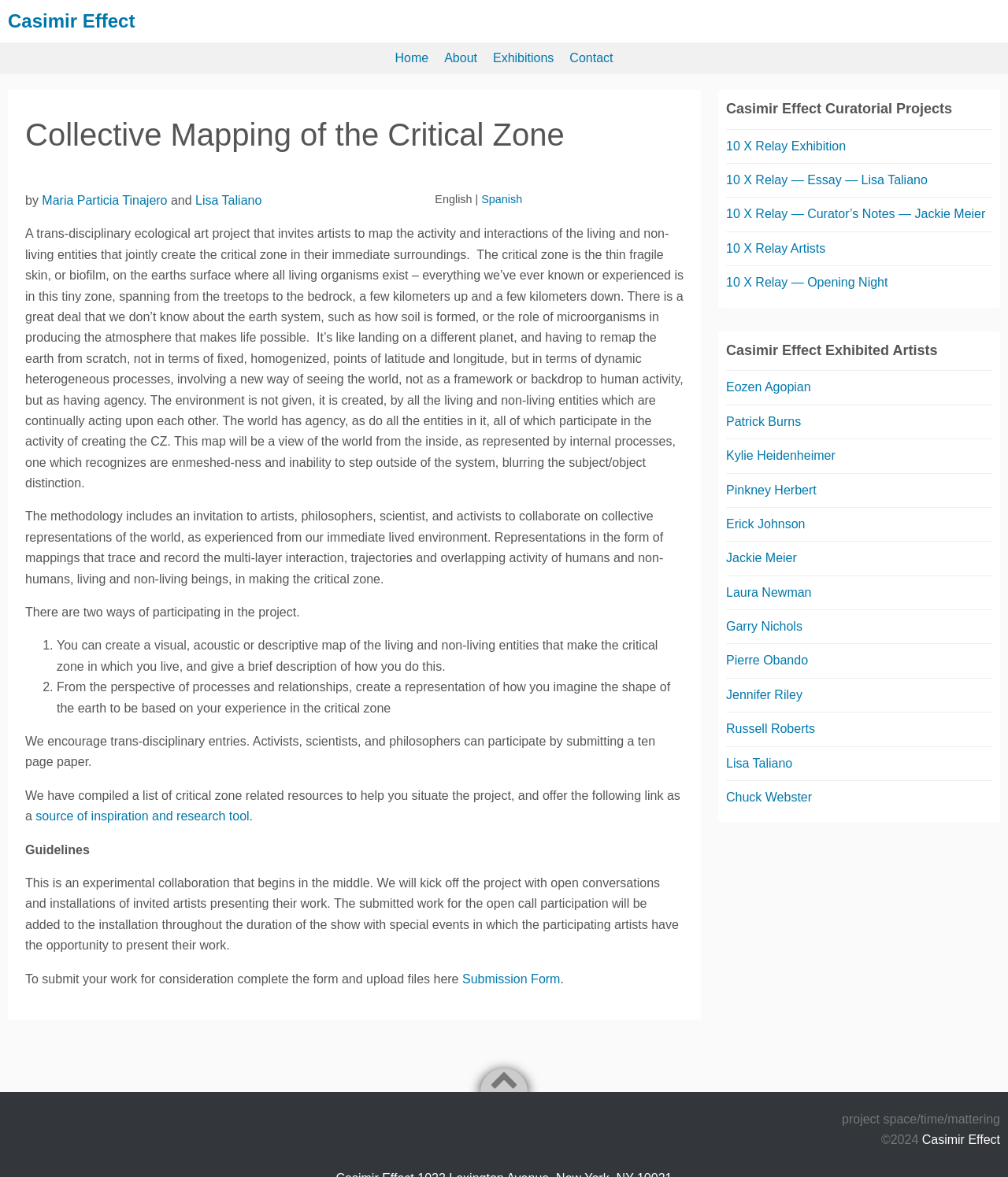Extract the bounding box coordinates of the UI element described by: "Home". The coordinates should include four float numbers ranging from 0 to 1, e.g., [left, top, right, bottom].

[0.392, 0.043, 0.425, 0.055]